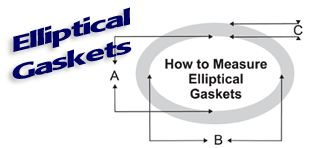Analyze the image and provide a detailed caption.

The image illustrates the proper technique for measuring elliptical gaskets, which are critical components in various engineering and industrial applications. It features the bold text "Elliptical Gaskets" prominently displayed in blue, emphasizing the subject matter. The diagram includes a labeled oval representing the gasket, with arrows indicating measurement points labeled A, B, and C. Beneath the oval, the phrase "How to Measure Elliptical Gaskets" is presented, guiding users on the correct measurement practices. This image is a useful resource for professionals needing to ensure accurate dimensions for gasket installation and maintenance.